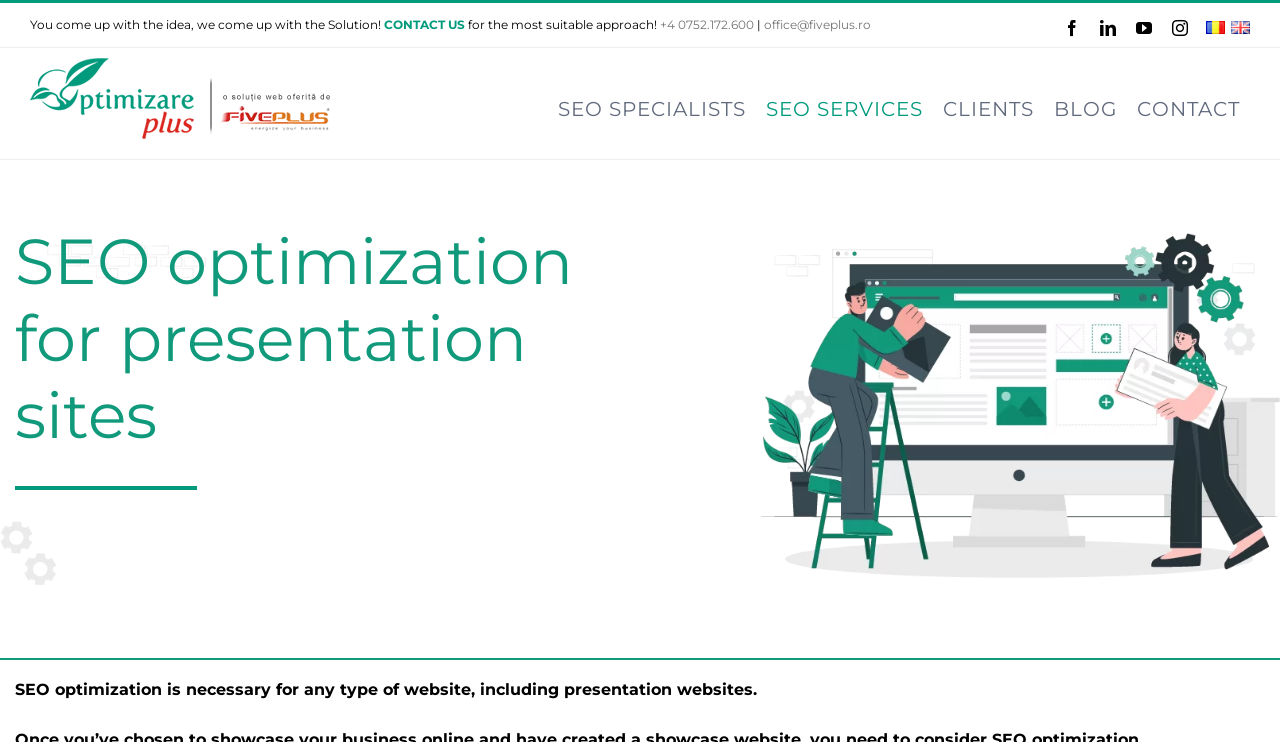Please determine the bounding box coordinates for the element that should be clicked to follow these instructions: "Post a comment".

None